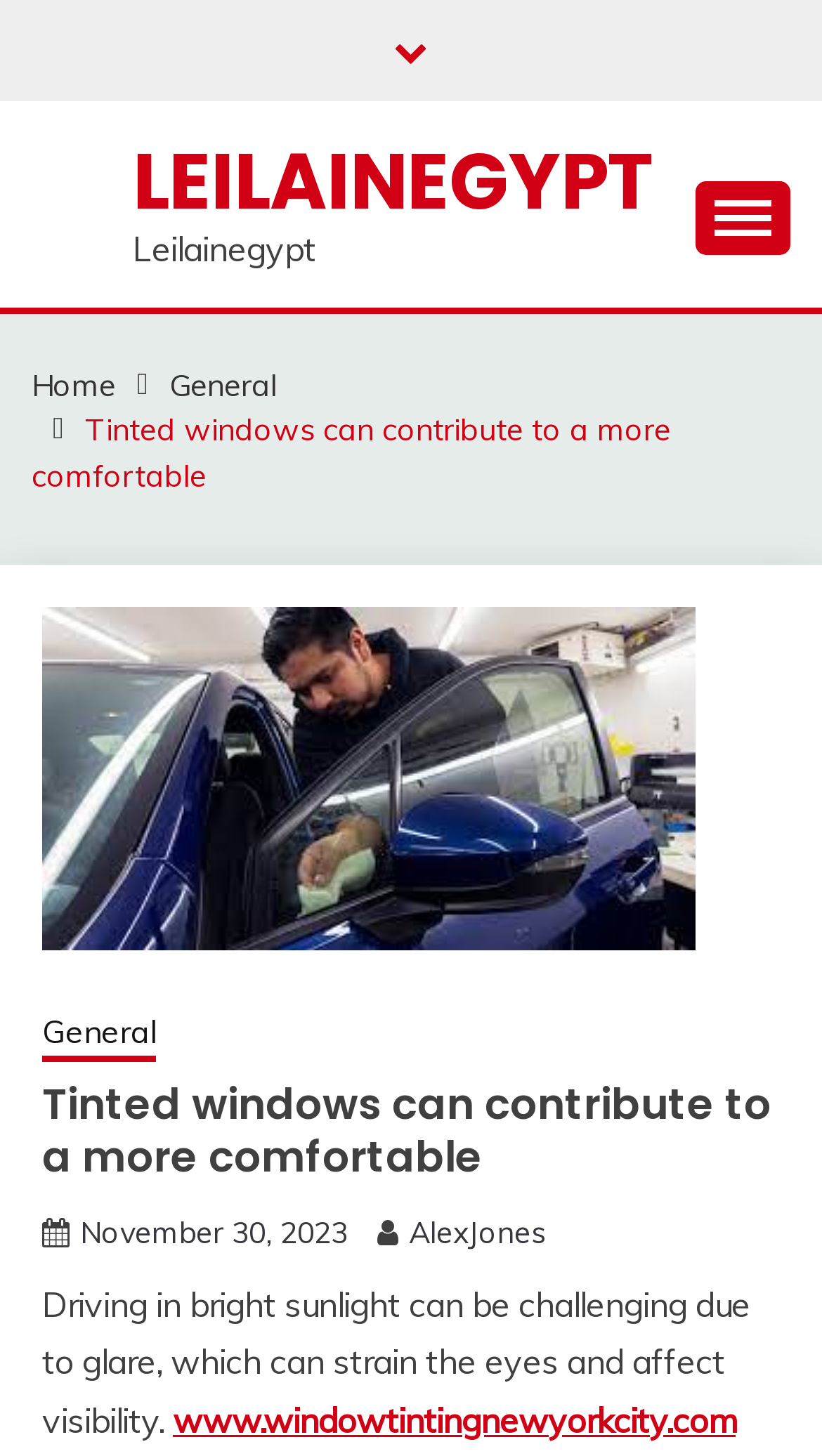Locate the bounding box coordinates of the area to click to fulfill this instruction: "Check the post by AlexJones". The bounding box should be presented as four float numbers between 0 and 1, in the order [left, top, right, bottom].

[0.497, 0.834, 0.664, 0.86]